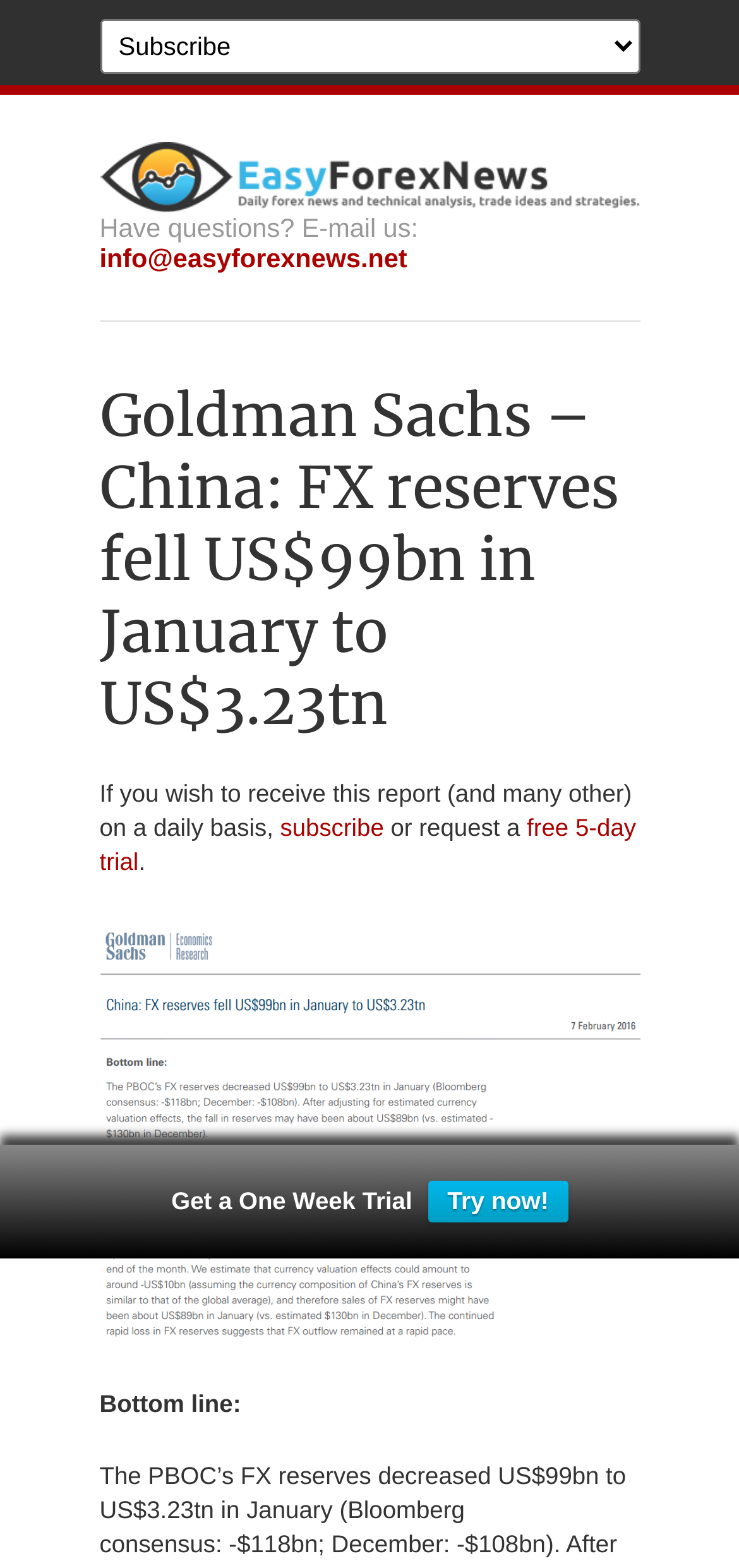Generate a comprehensive caption for the webpage you are viewing.

The webpage appears to be a news article or report from Goldman Sachs about China's FX reserves. At the top, there is a combobox and an image of the "Easy Forex News" logo. Below the logo, there is a section with a heading that reads "Goldman Sachs – China: FX reserves fell US$99bn in January to US$3.23tn". 

To the right of the heading, there is a complementary section with a static text "Have questions? E-mail us:" and a link to "info@easyforexnews.net". 

Below the heading, there is a paragraph of text that starts with "If you wish to receive this report (and many other) on a daily basis," followed by a link to "subscribe" and another link to "free 5-day trial". 

Further down, there is an image of the "Goldman Sachs Research" logo. Below the image, there is a section with a static text "Bottom line:" followed by a static text that summarizes the report, stating "The PBOC’s FX reserves decreased US$99bn to US$3.23tn in January (Bloomberg)". 

On the right side of the page, there is a layout table with a single row and cell containing a link to "Try now!" with a label "Get a One Week Trial".